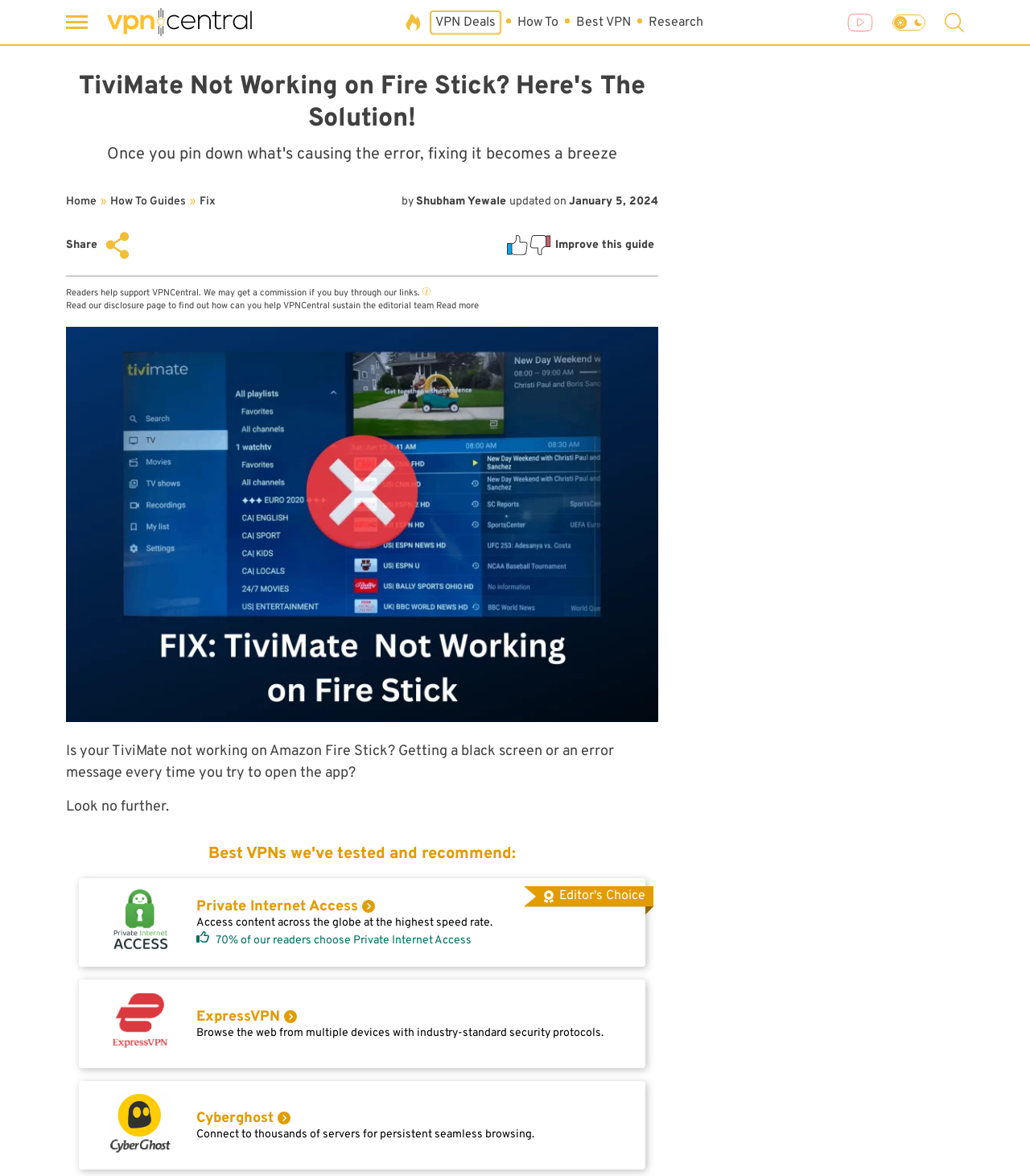Elaborate on the different components and information displayed on the webpage.

The webpage is about solving issues with the TiviMate app on Amazon Fire Stick. At the top, there is a header section with a title "TiviMate Not Working on Fire Stick? Here's The Solution!" and a navigation menu with links to "Home", "How To Guides", and "Fix". Below the header, there is a section with a trending topics icon, followed by links to "VPN Deals", "How To", "Best VPN", and "Research".

On the top-right corner, there is a YouTube icon with a link to the YouTube channel. Next to it, there are two small images, and a search icon with a button. Below the header section, there is a section with information about the article, including the author's name, "Shubham Yewale", and the publication date, "December 21, 2023". There is also a share button with a link to share the article.

The main content of the webpage starts with a section that explains the issue with TiviMate on Amazon Fire Stick, followed by a figure with an image related to the topic. The text explains that the article will provide solutions to the problem.

Below the introduction, there are three sections promoting different VPN services: Private Internet Access, ExpressVPN, and CyberGhost VPN. Each section has a logo, a brief description, and a link to the service. The descriptions highlight the benefits of each VPN service, such as accessing content globally, browsing with industry-standard security protocols, and connecting to thousands of servers for seamless browsing.